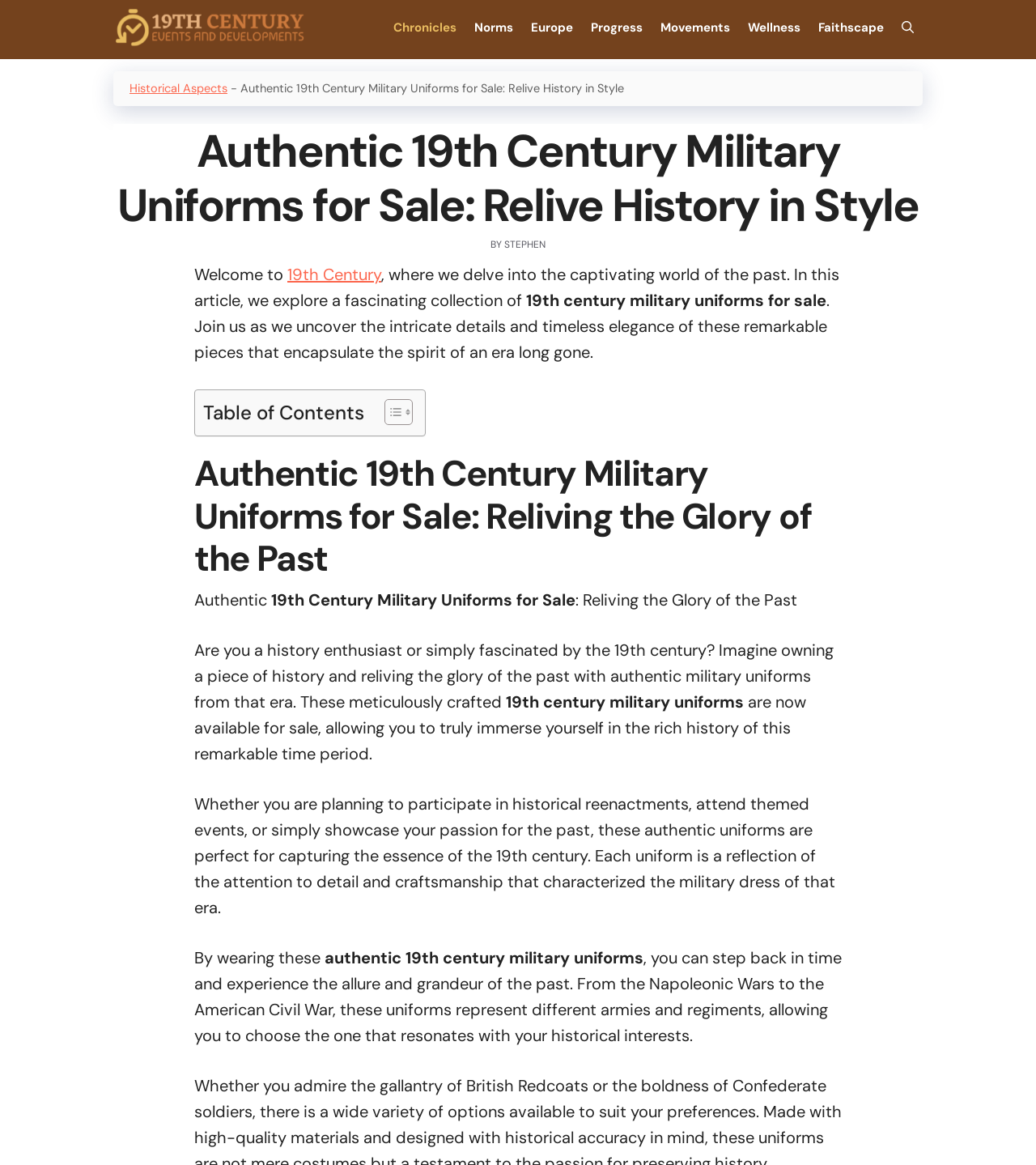What is the purpose of the uniforms mentioned on this webpage?
Using the image, provide a concise answer in one word or a short phrase.

Historical reenactments and themed events